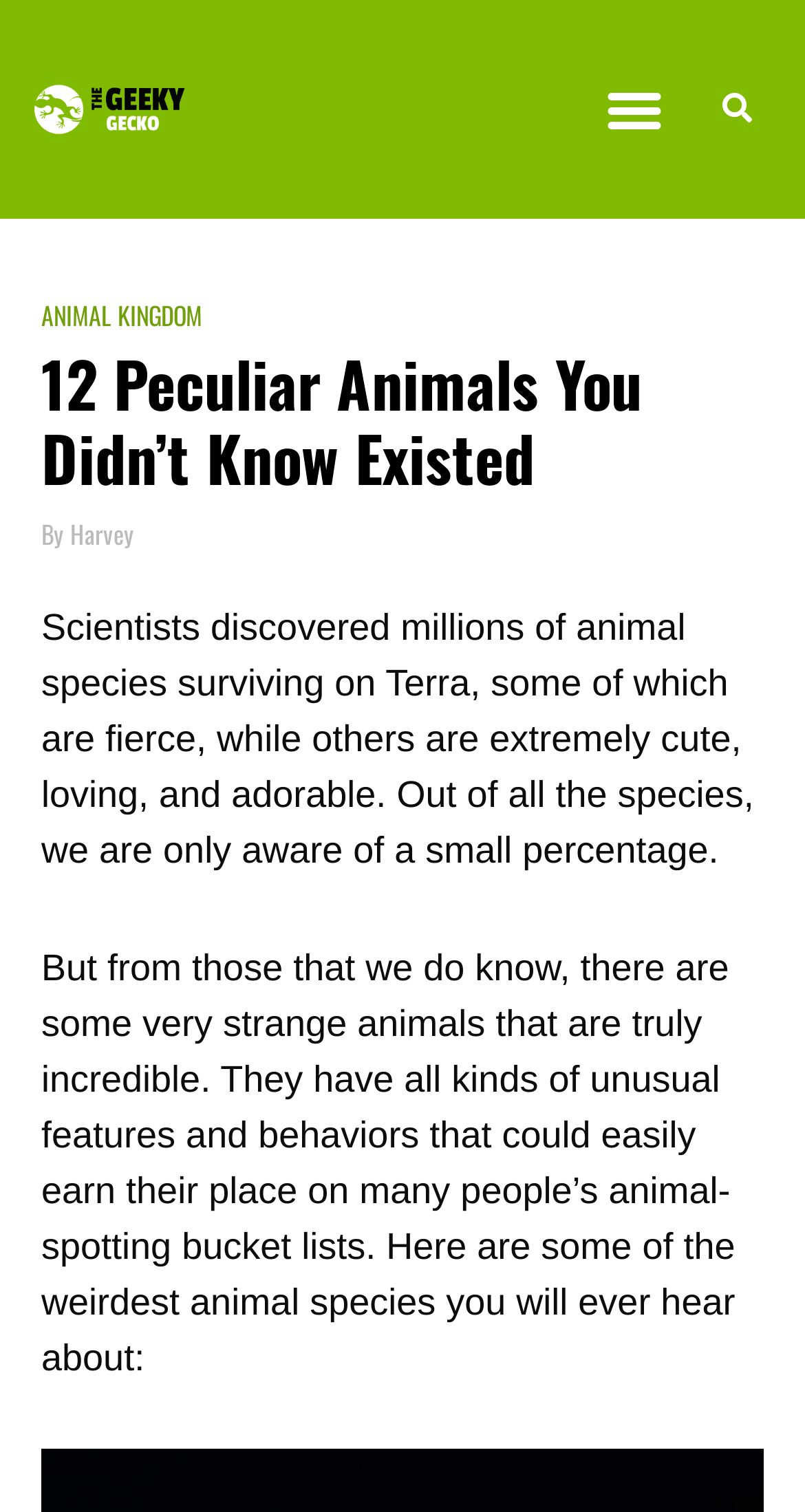Provide the bounding box for the UI element matching this description: "Search".

[0.874, 0.05, 0.959, 0.095]